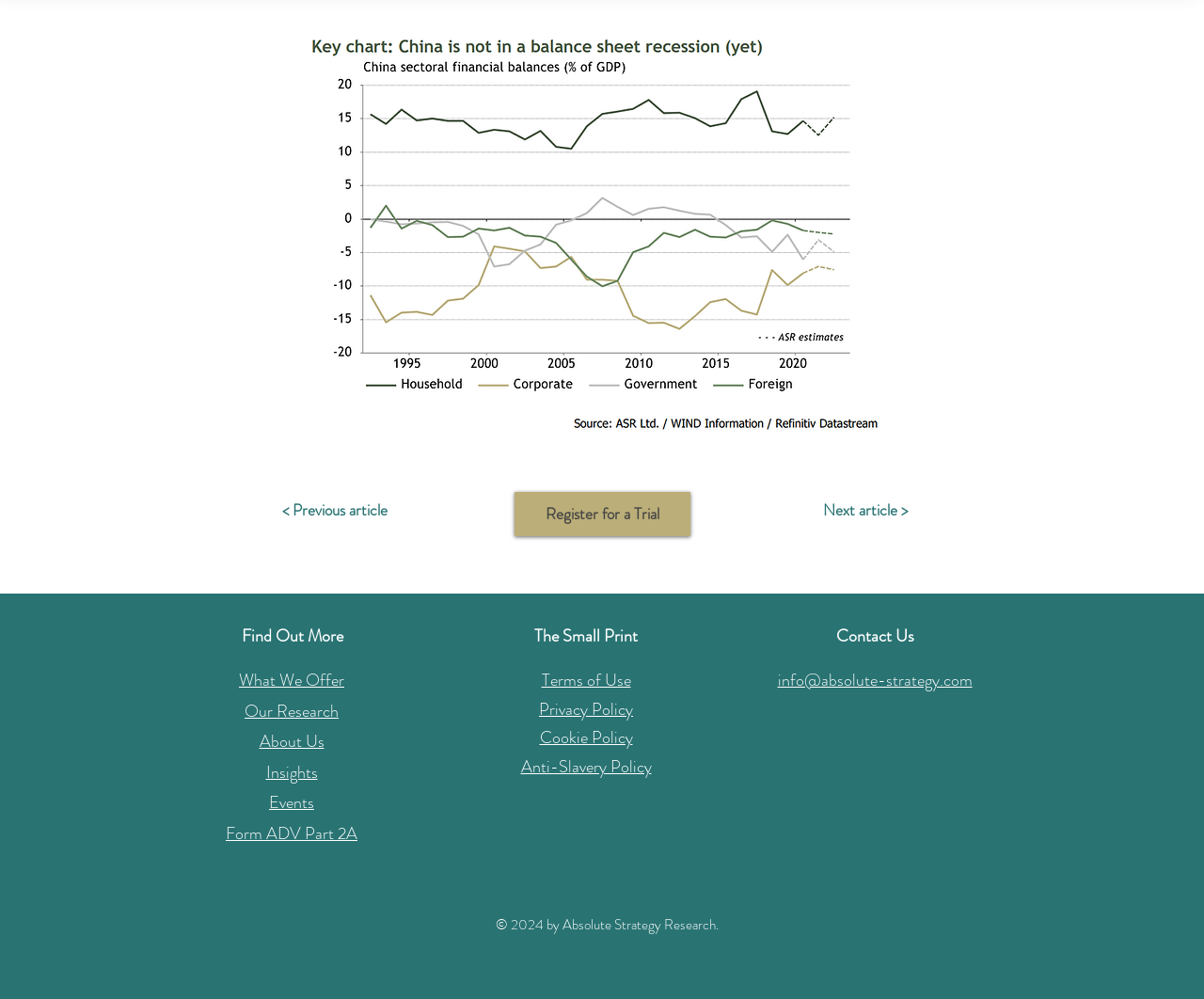Please find the bounding box coordinates for the clickable element needed to perform this instruction: "Read the previous article".

[0.225, 0.492, 0.33, 0.53]